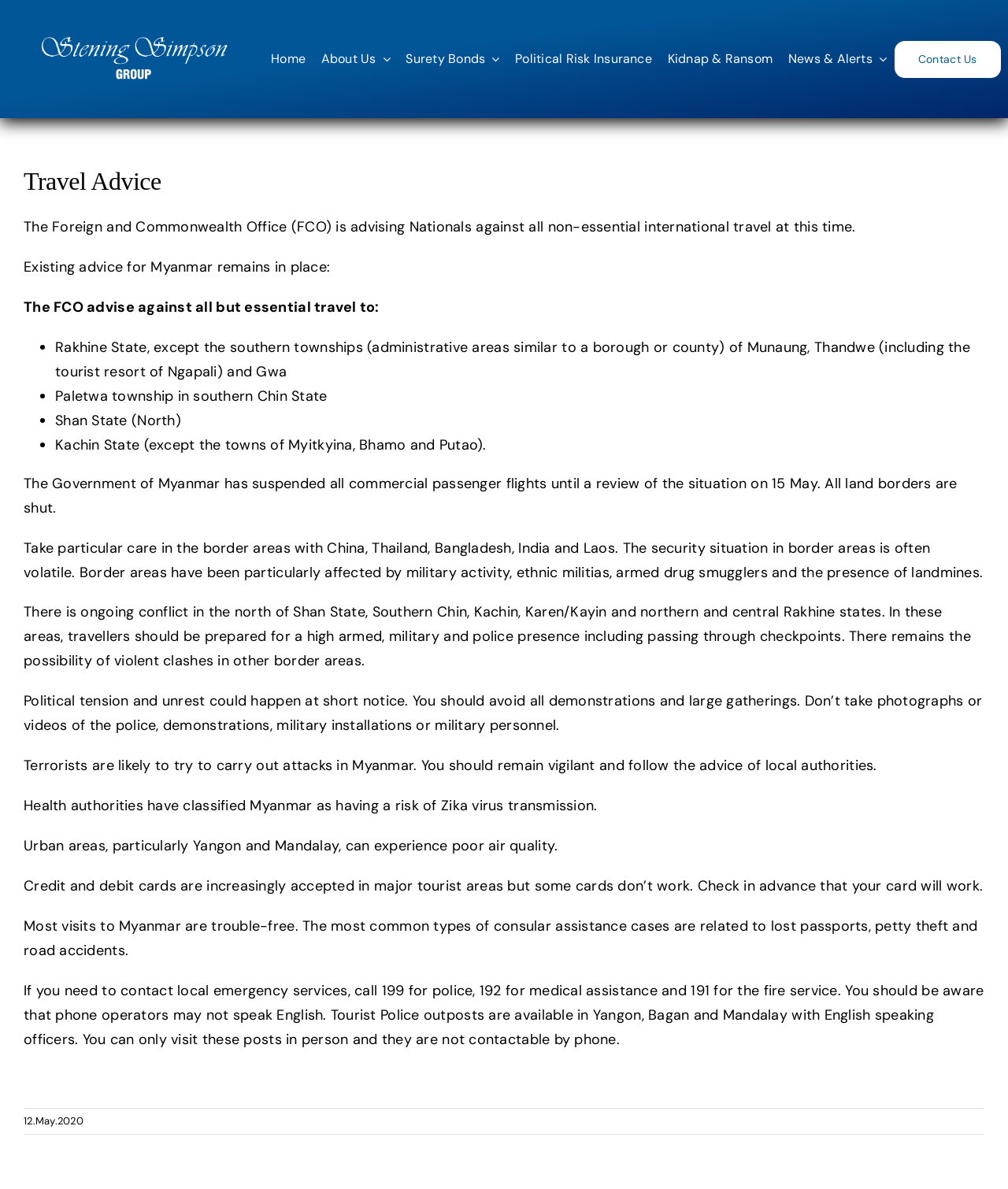Refer to the image and answer the question with as much detail as possible: What is the risk of Zika virus transmission in Myanmar?

The webpage mentions that health authorities have classified Myanmar as having a risk of Zika virus transmission, indicating that travelers should take necessary precautions to avoid contracting the virus.